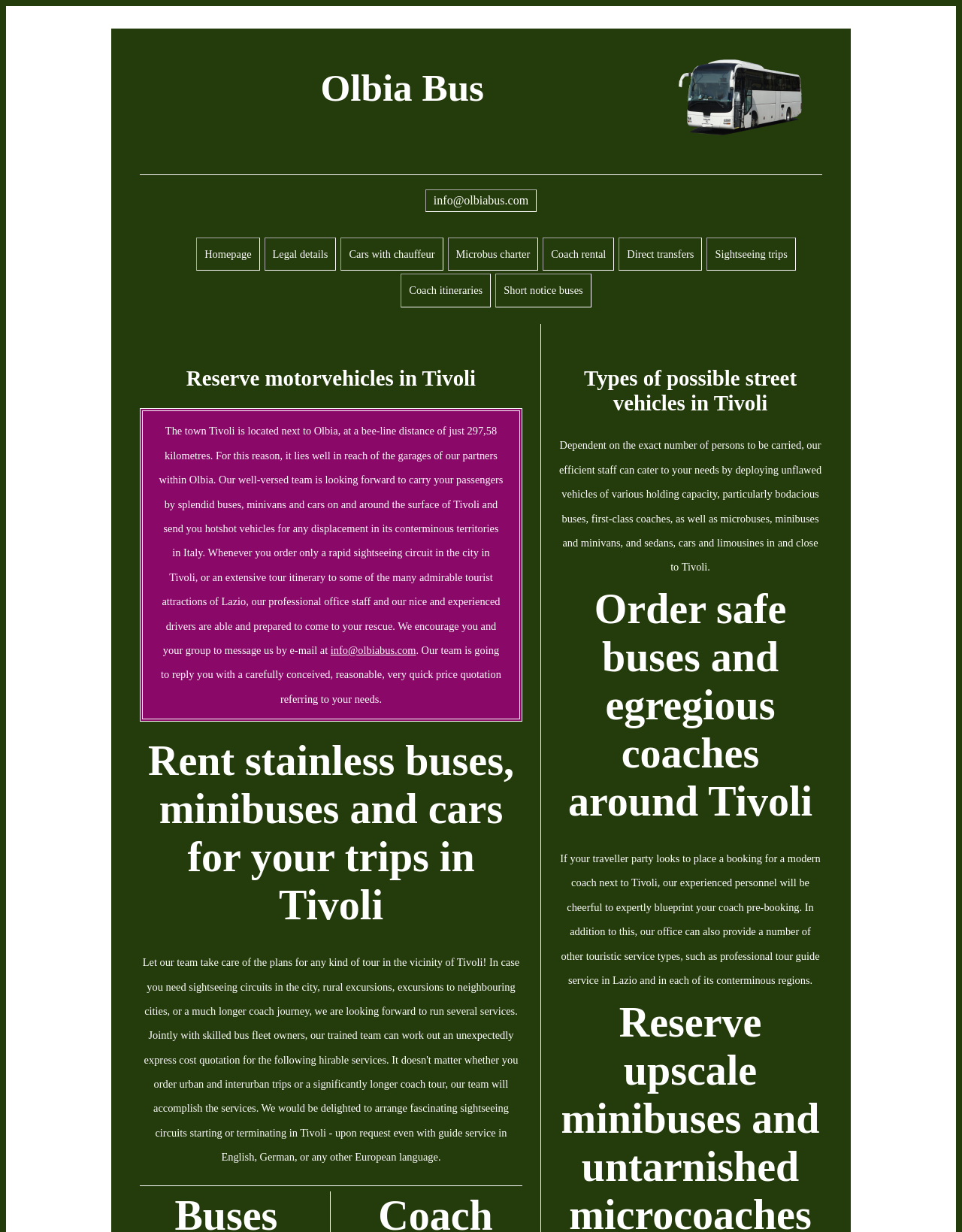Can you pinpoint the bounding box coordinates for the clickable element required for this instruction: "Get information about sightseeing trips"? The coordinates should be four float numbers between 0 and 1, i.e., [left, top, right, bottom].

[0.735, 0.193, 0.827, 0.22]